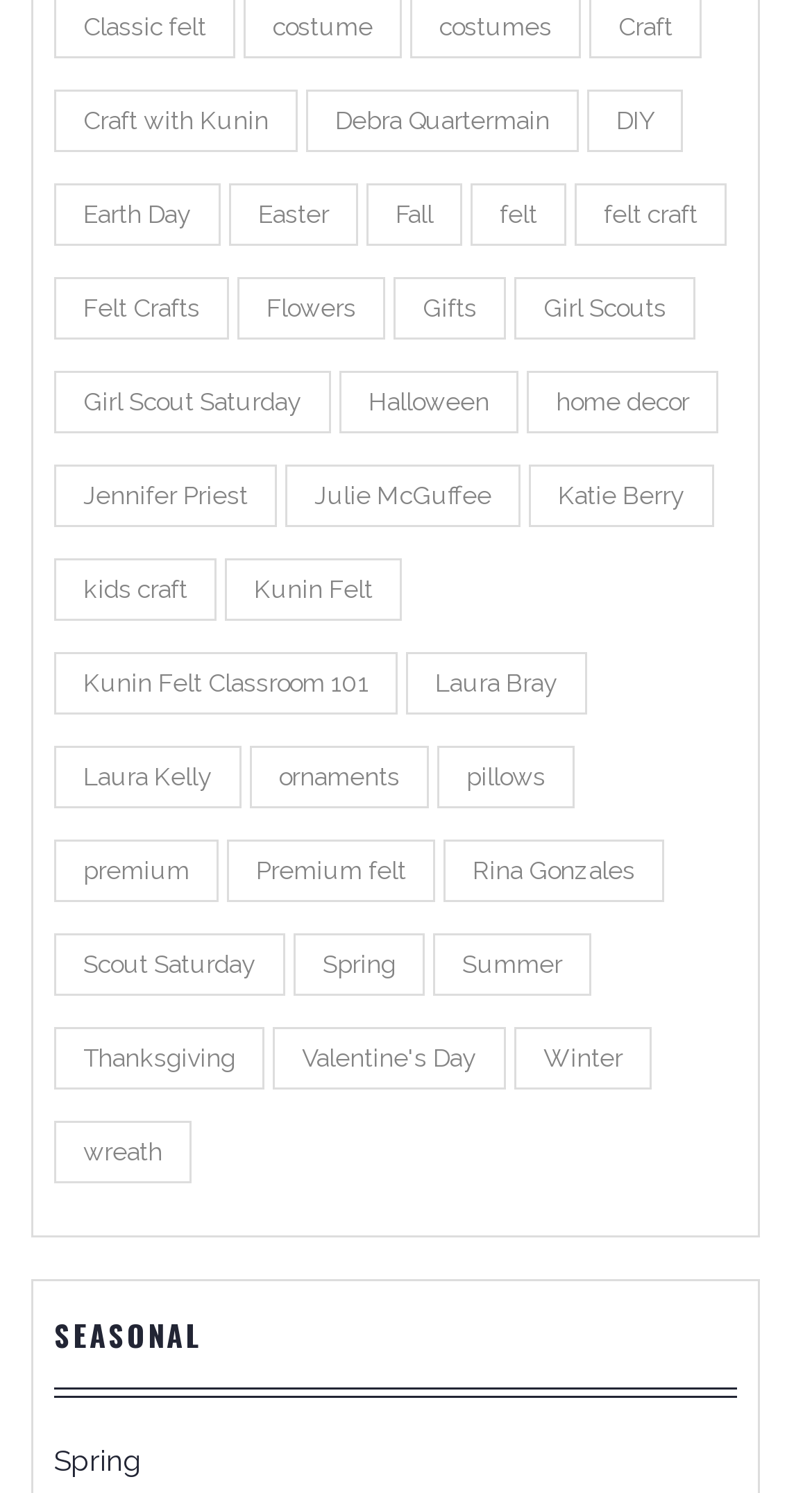Please reply to the following question using a single word or phrase: 
How many seasonal categories are there?

1